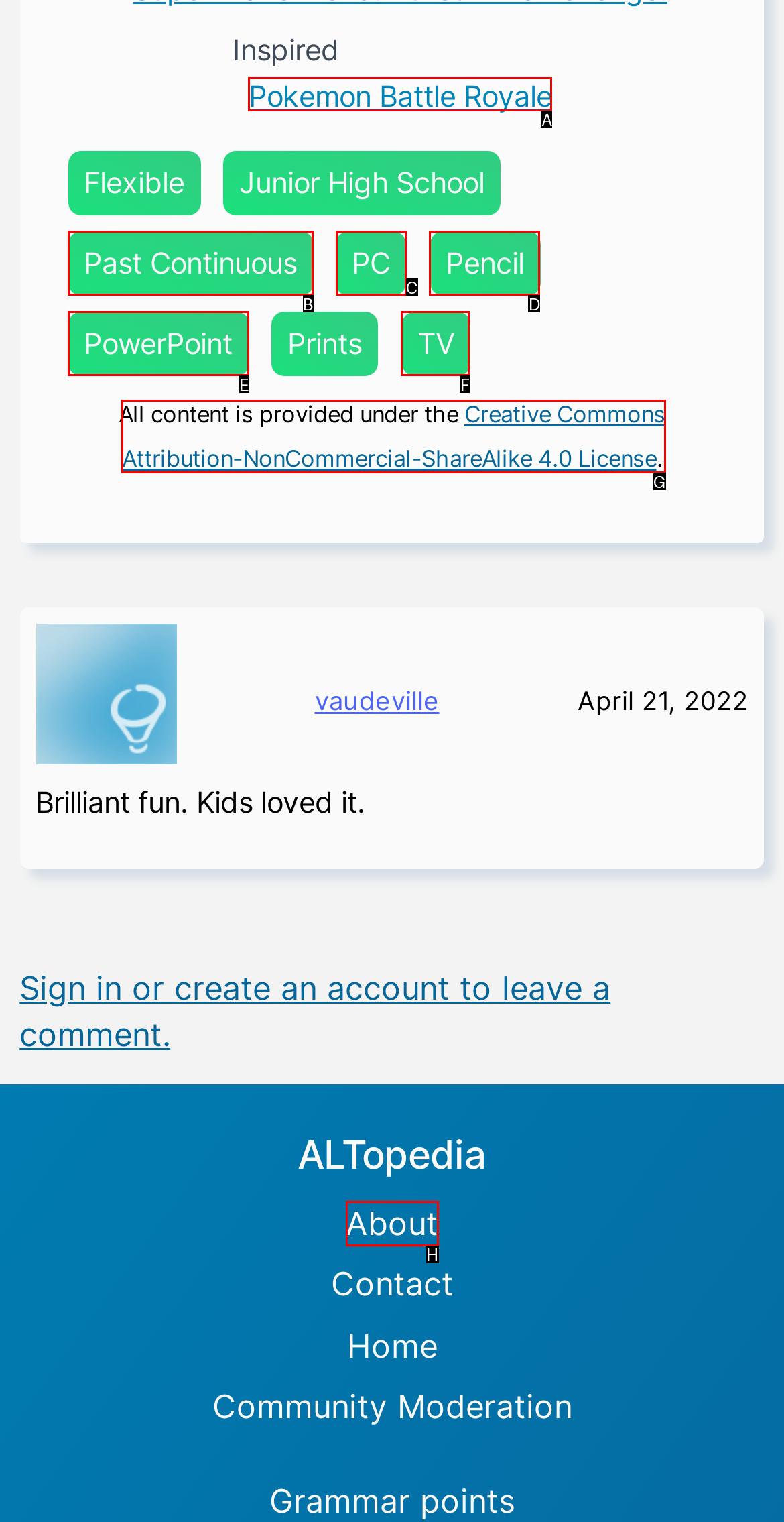Indicate the HTML element to be clicked to accomplish this task: Click on Pokemon Battle Royale Respond using the letter of the correct option.

A